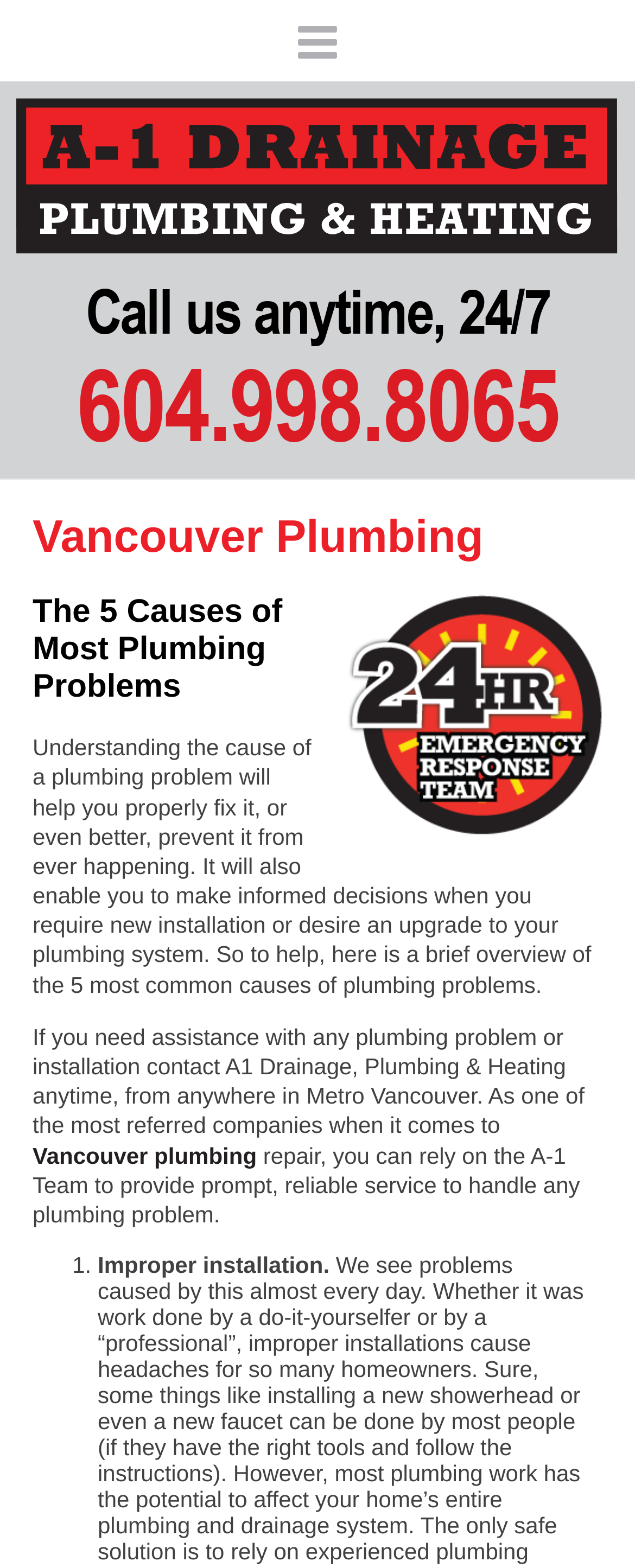What is the company name of the Vancouver plumber?
Using the image, give a concise answer in the form of a single word or short phrase.

A-1 Drainage Plumbing and Heating